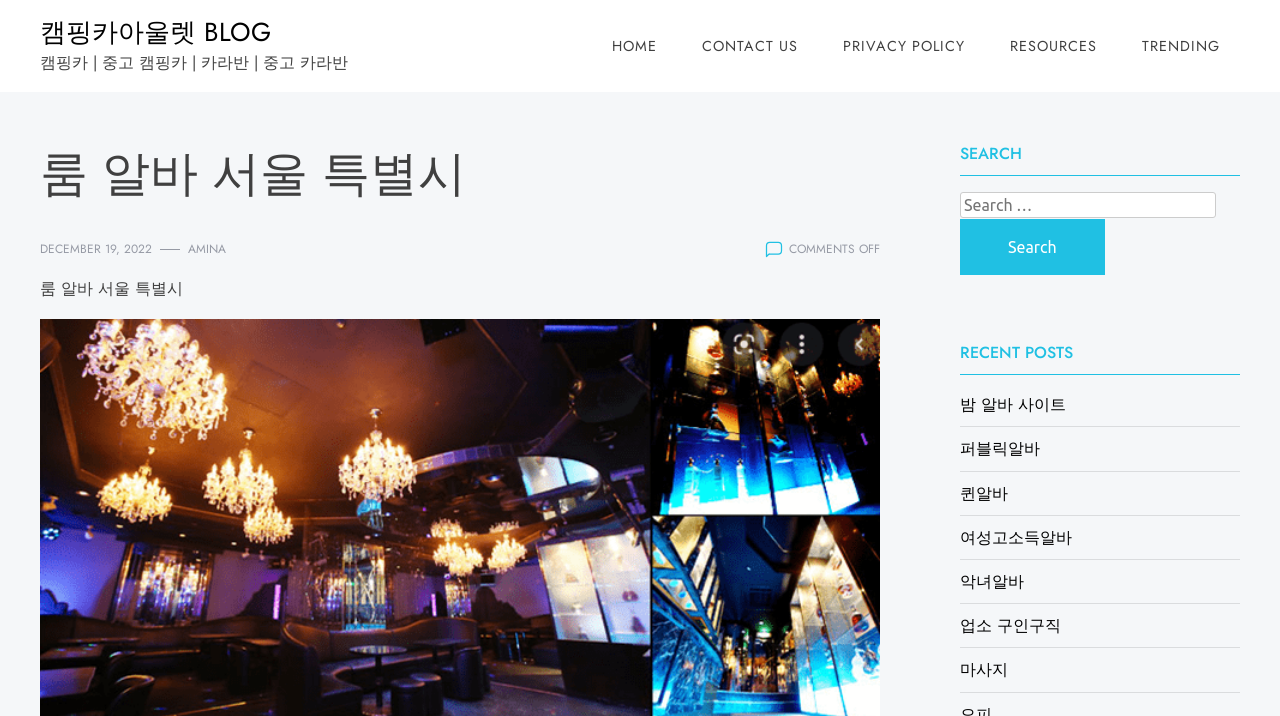Refer to the image and answer the question with as much detail as possible: What is the name of the blog?

The name of the blog can be found at the top of the webpage, where it says '캠핑카아울렛 BLOG' in a link format.